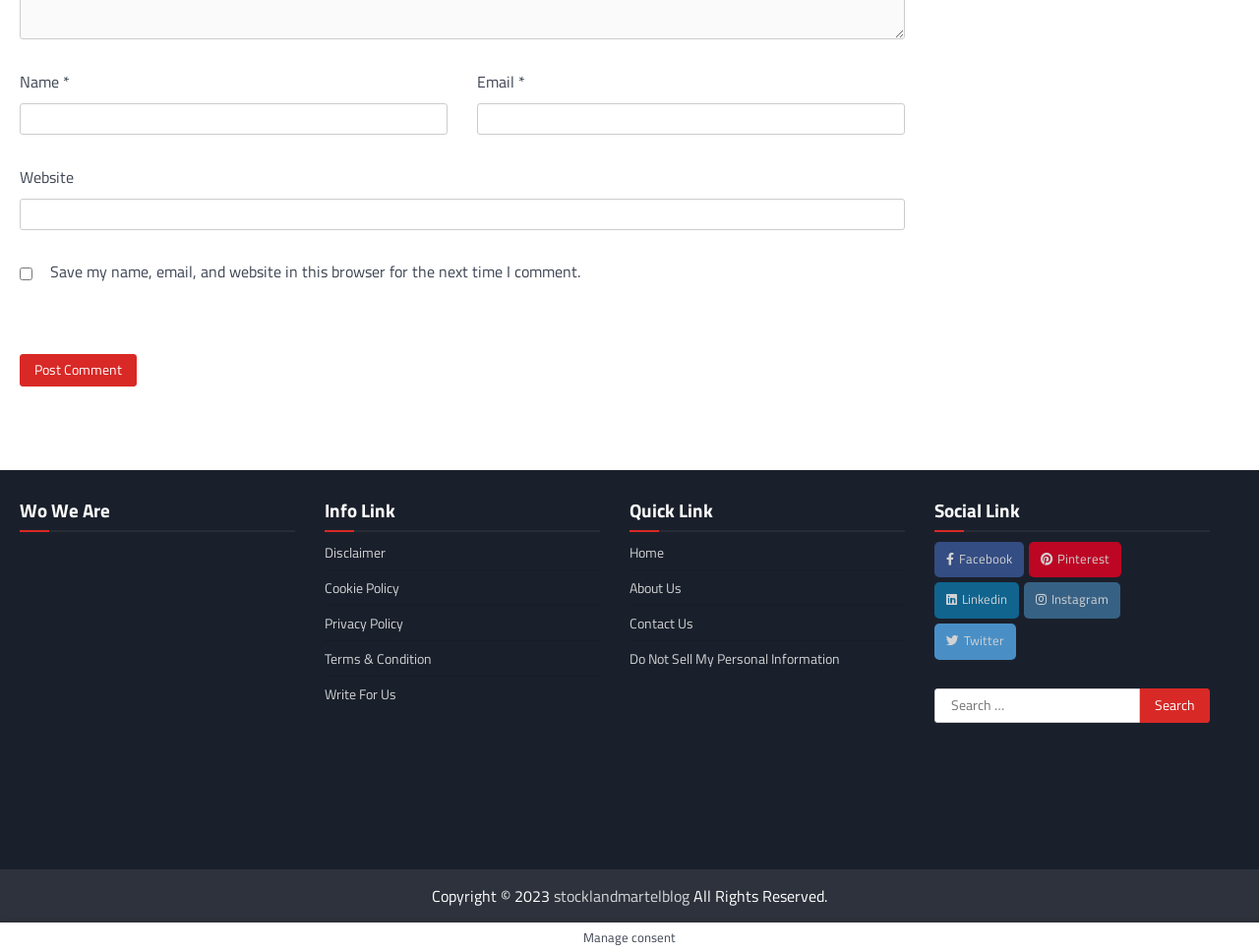Extract the bounding box coordinates for the UI element described by the text: "Write For Us". The coordinates should be in the form of [left, top, right, bottom] with values between 0 and 1.

[0.258, 0.718, 0.315, 0.739]